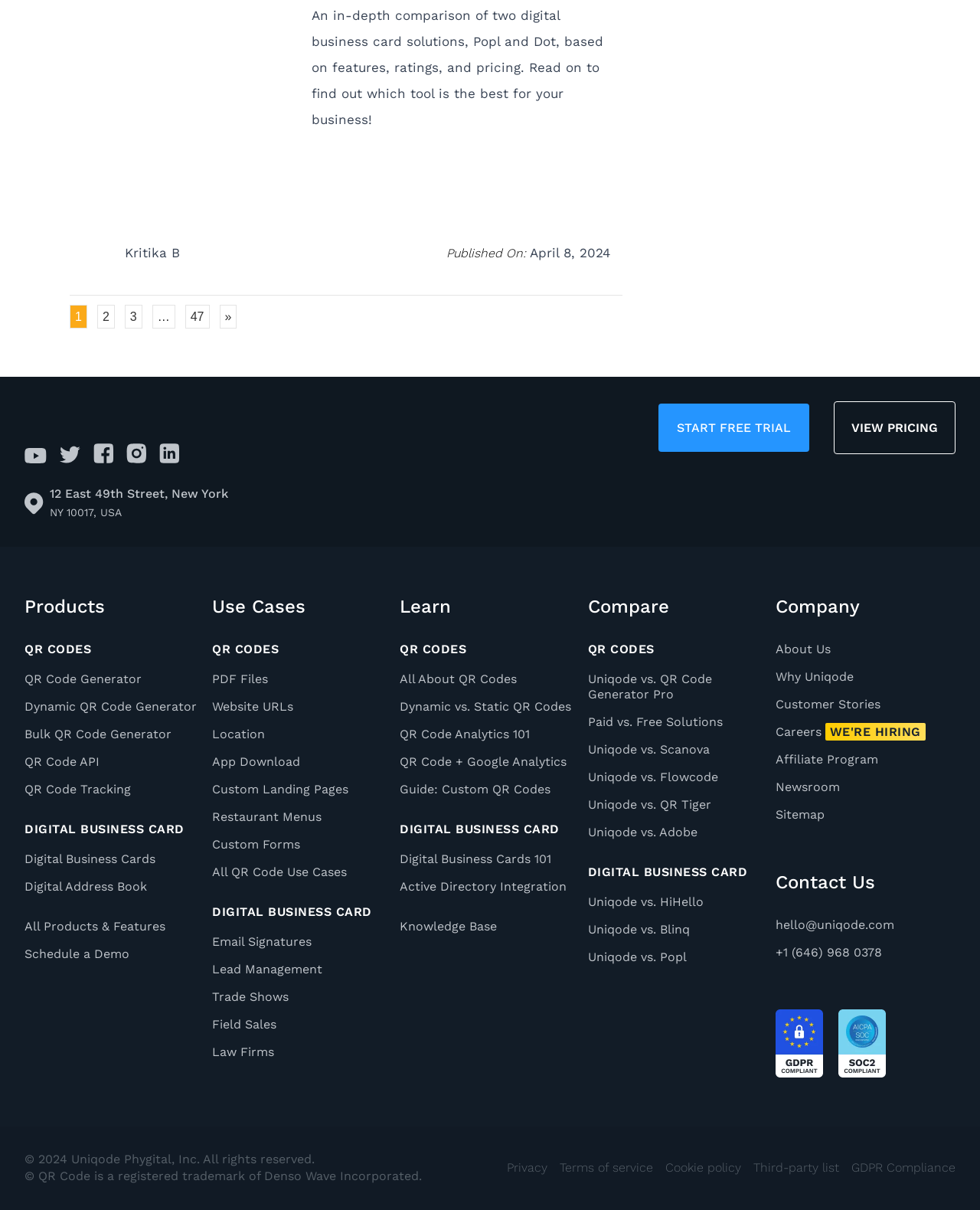Identify the bounding box coordinates of the HTML element based on this description: "Dynamic vs. Static QR Codes".

[0.408, 0.578, 0.592, 0.59]